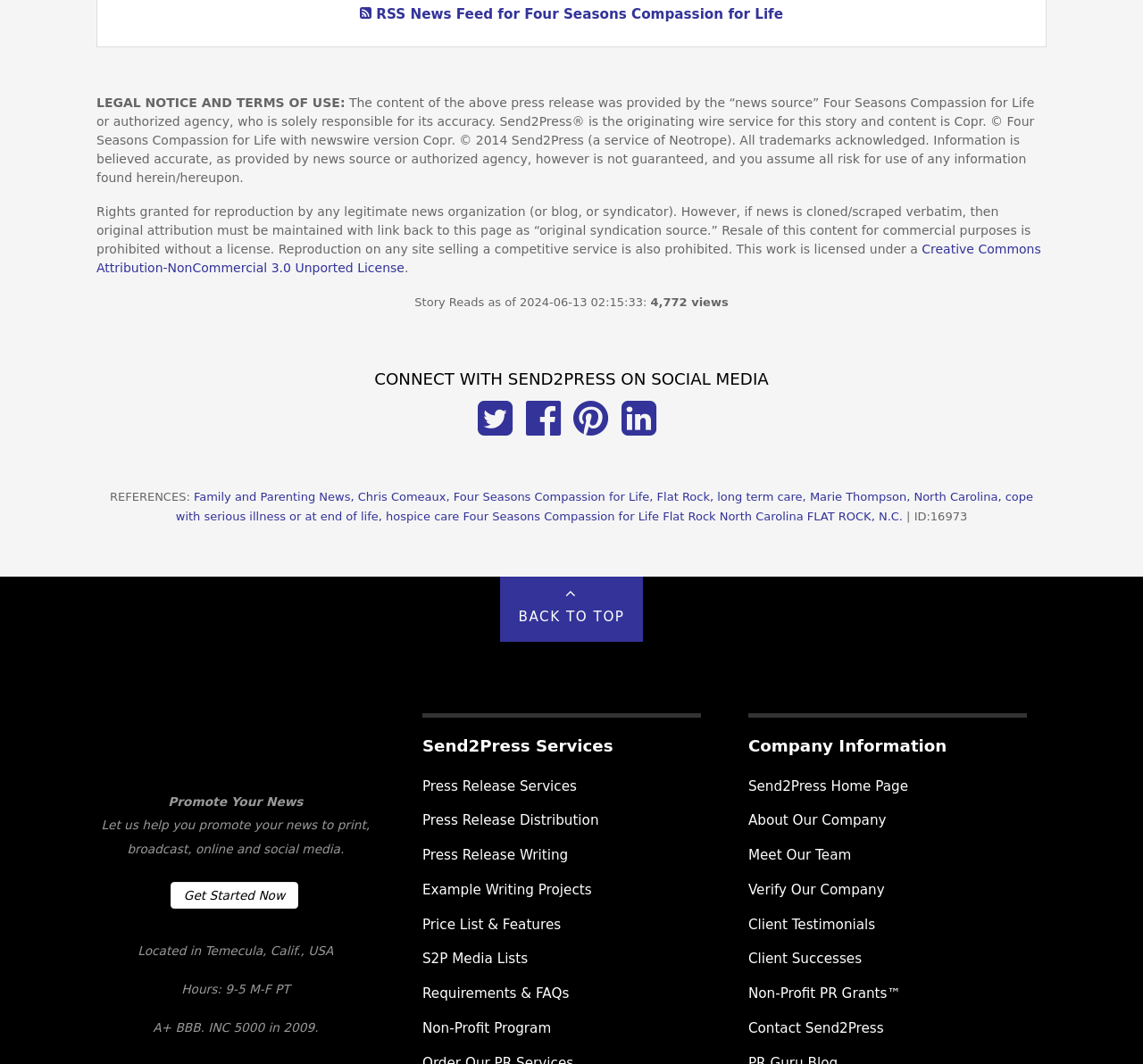Identify the bounding box coordinates of the HTML element based on this description: "Non-Profit Program".

[0.369, 0.958, 0.482, 0.973]